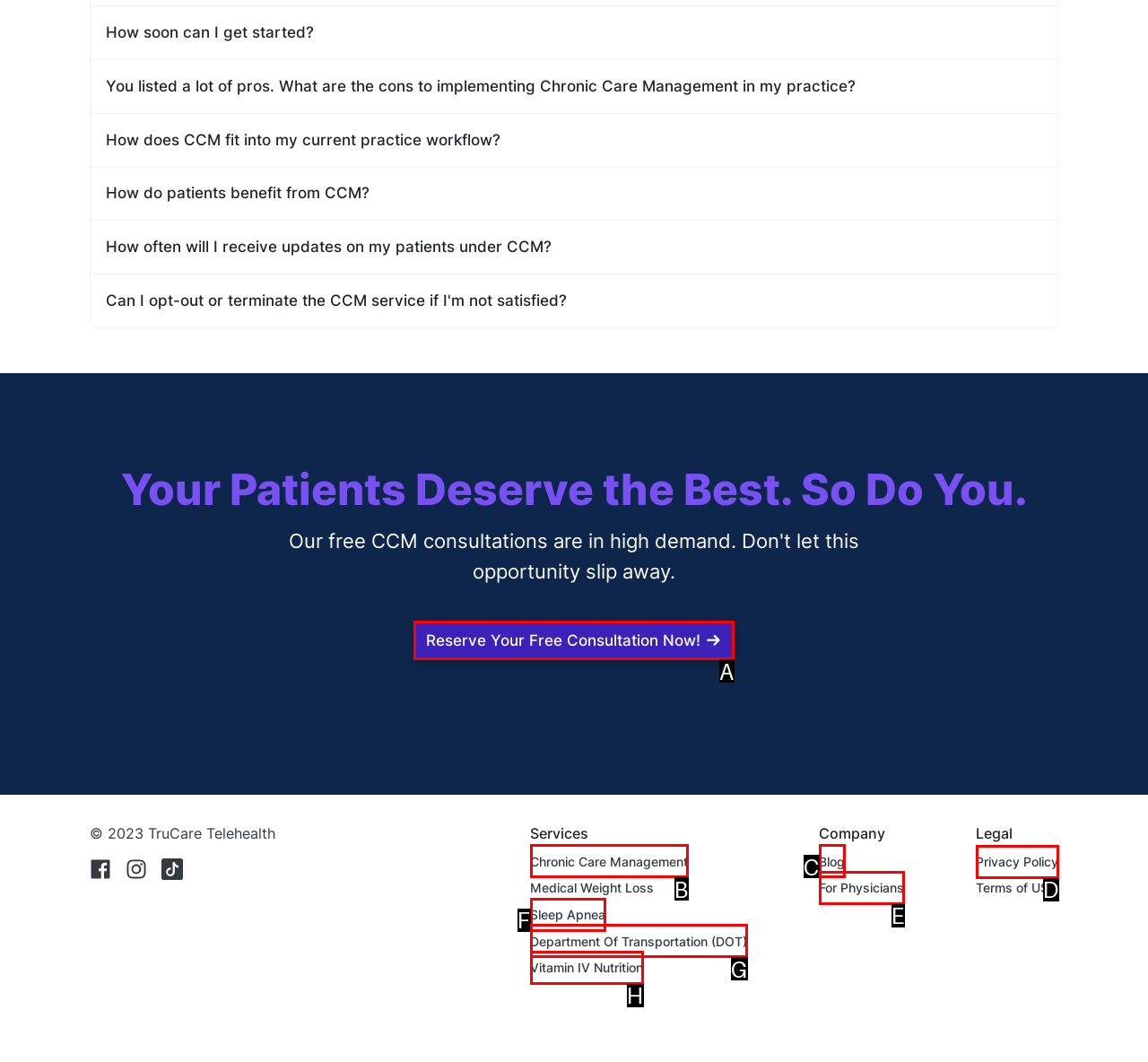Identify the letter of the UI element you need to select to accomplish the task: Click the 'Privacy Policy' link.
Respond with the option's letter from the given choices directly.

D